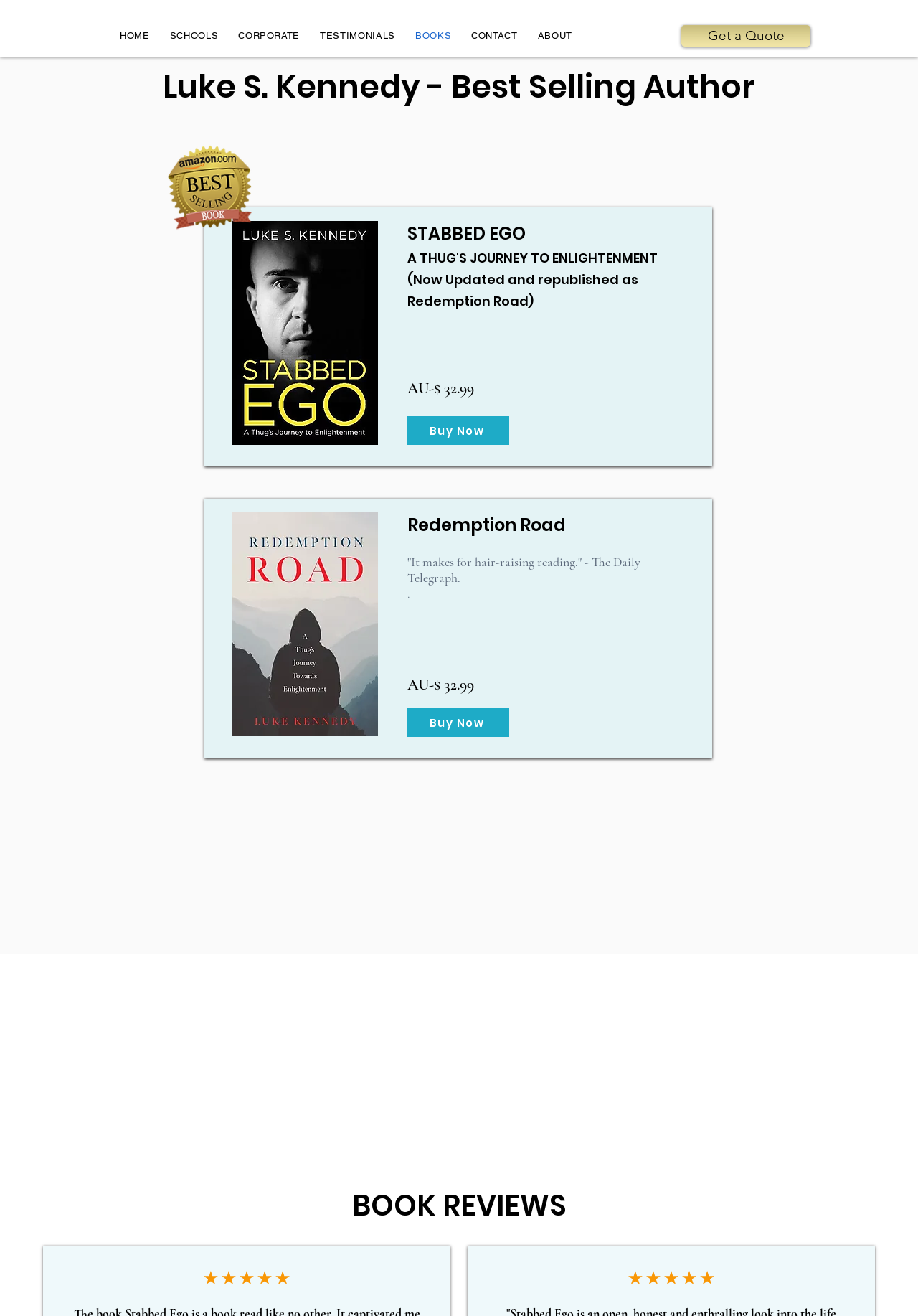Identify the bounding box coordinates of the region I need to click to complete this instruction: "Buy Stabbed Ego book".

[0.444, 0.316, 0.555, 0.338]